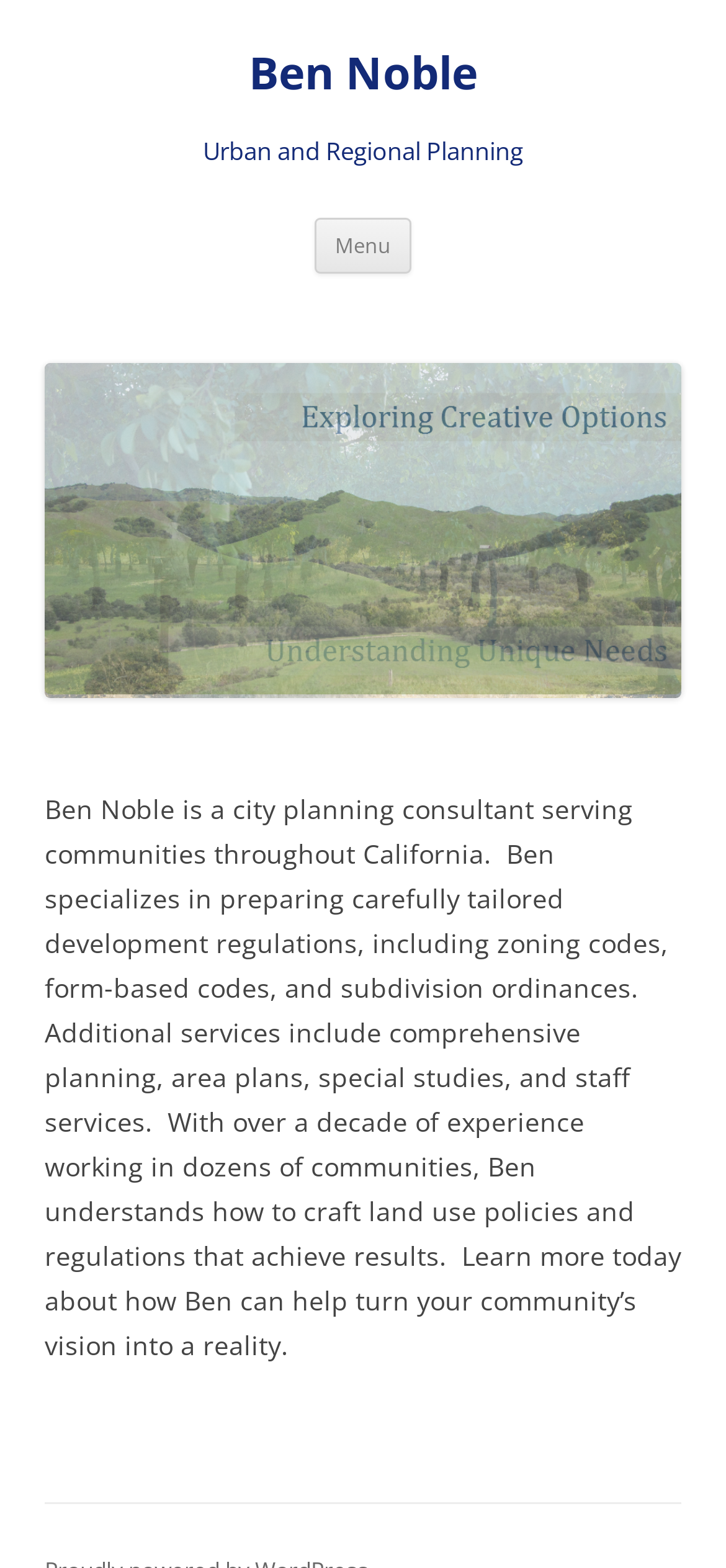Locate the UI element described by Ben Noble in the provided webpage screenshot. Return the bounding box coordinates in the format (top-left x, top-left y, bottom-right x, bottom-right y), ensuring all values are between 0 and 1.

[0.342, 0.028, 0.658, 0.065]